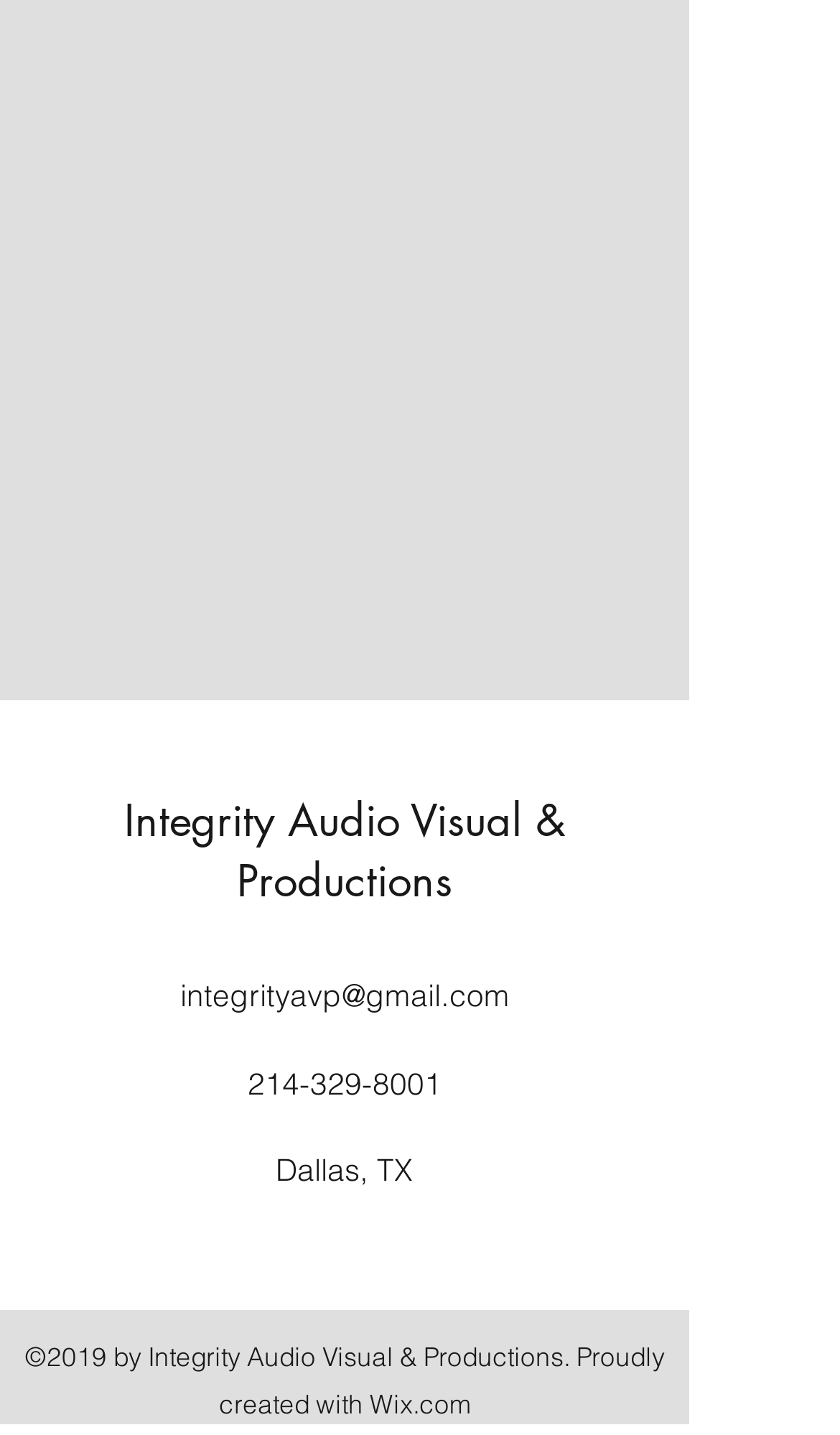What is the location of the company?
Please provide a single word or phrase as your answer based on the image.

Dallas, TX